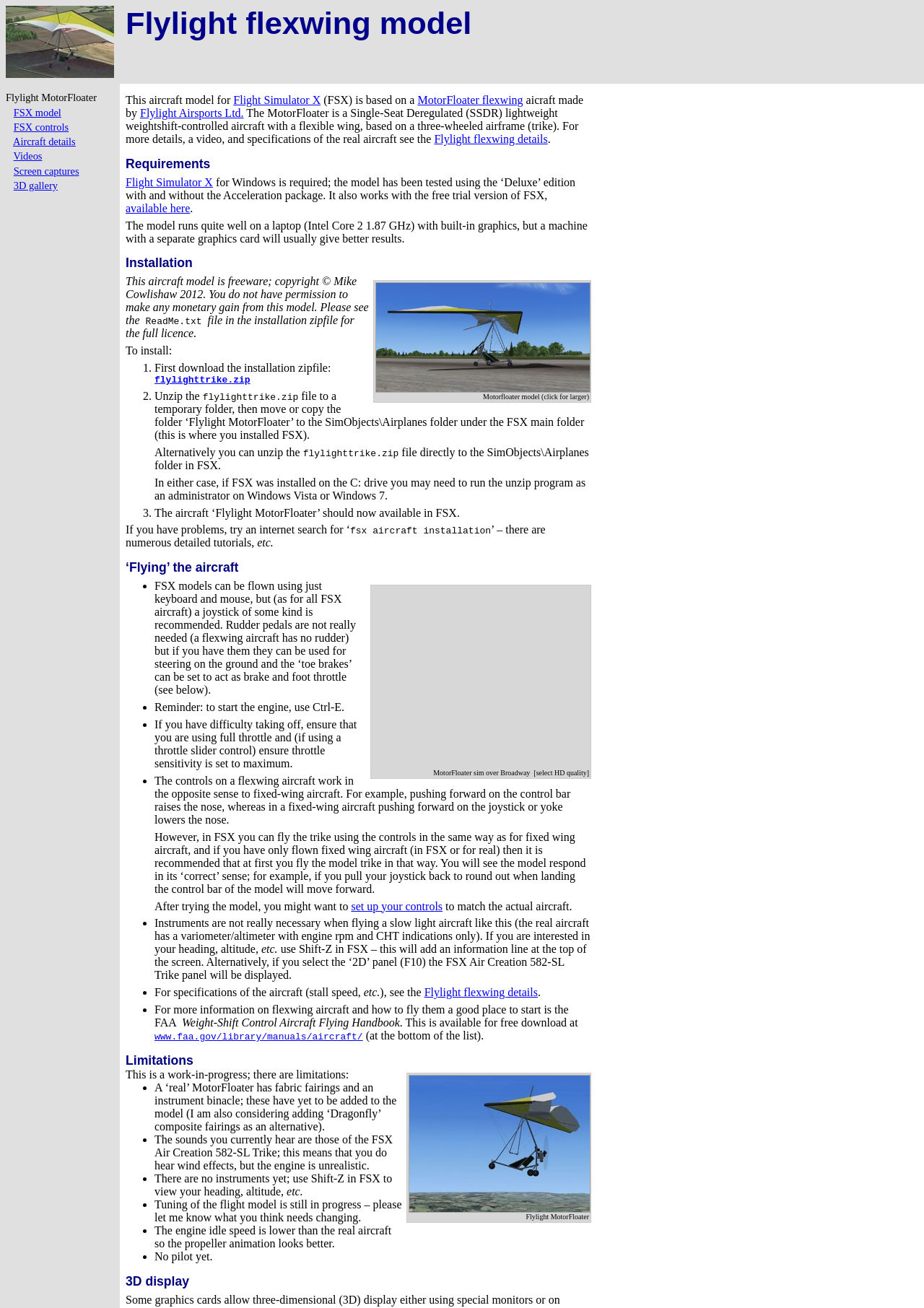Utilize the details in the image to give a detailed response to the question: What is the purpose of the 'toe brakes'?

The 'toe brakes' can be set to act as brake and foot throttle, and are used for steering on the ground, as mentioned in the webpage.